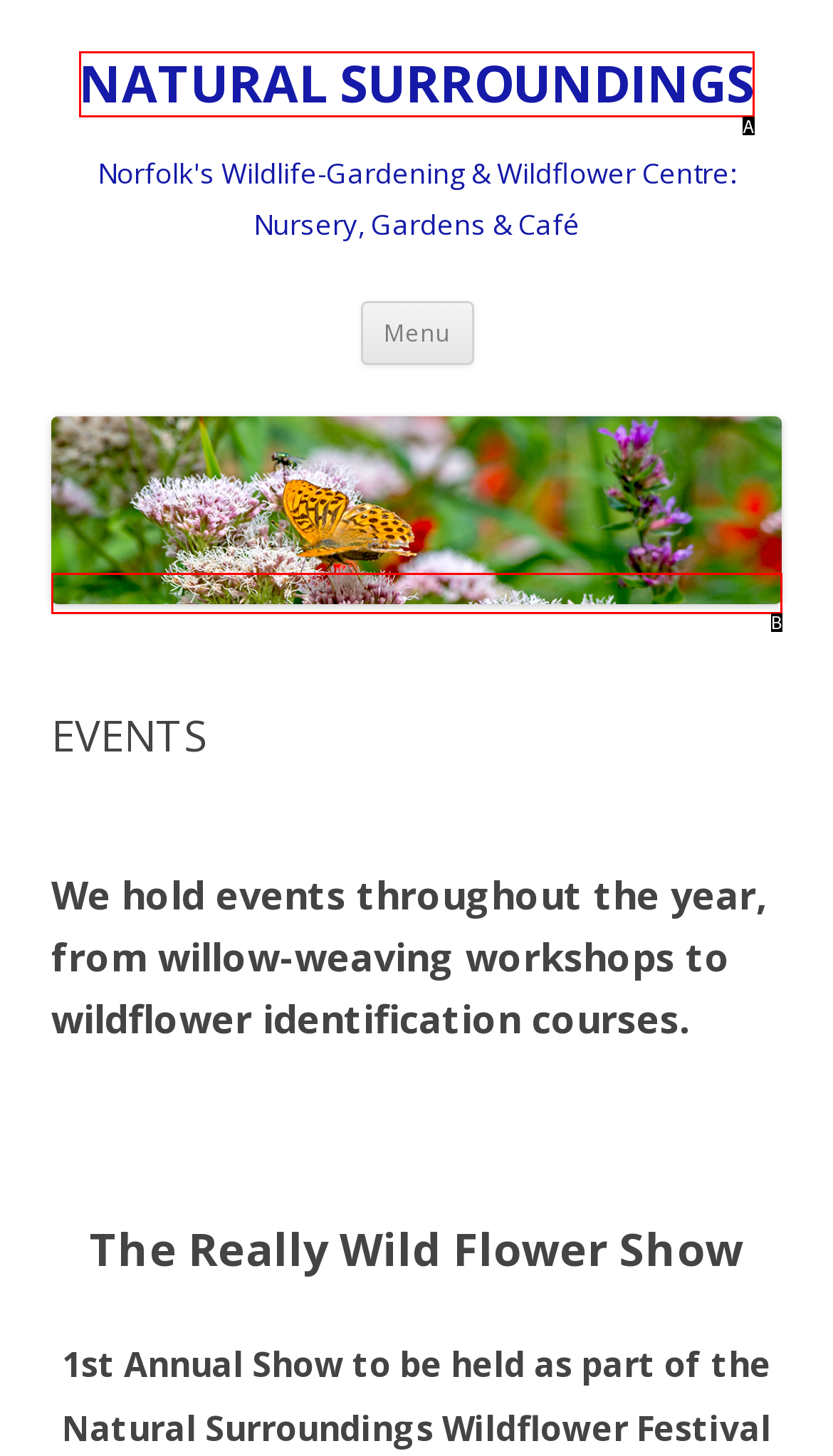Based on the element described as: Guidens for Writing an Article
Find and respond with the letter of the correct UI element.

None